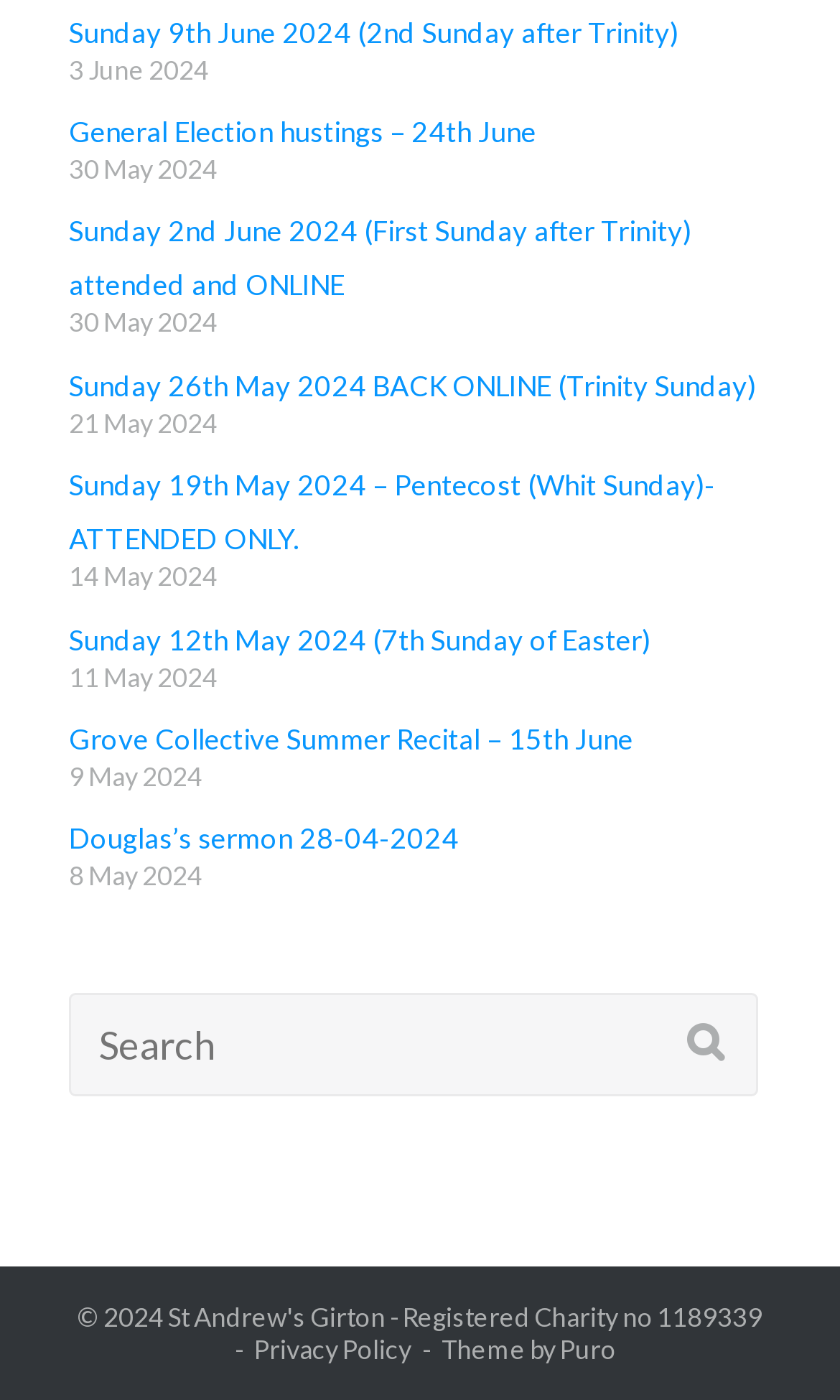Look at the image and write a detailed answer to the question: 
What is the date of the General Election hustings?

I found the answer by looking at the link element with the text 'General Election hustings – 24th June' which is located at the top of the webpage, indicating an upcoming event.